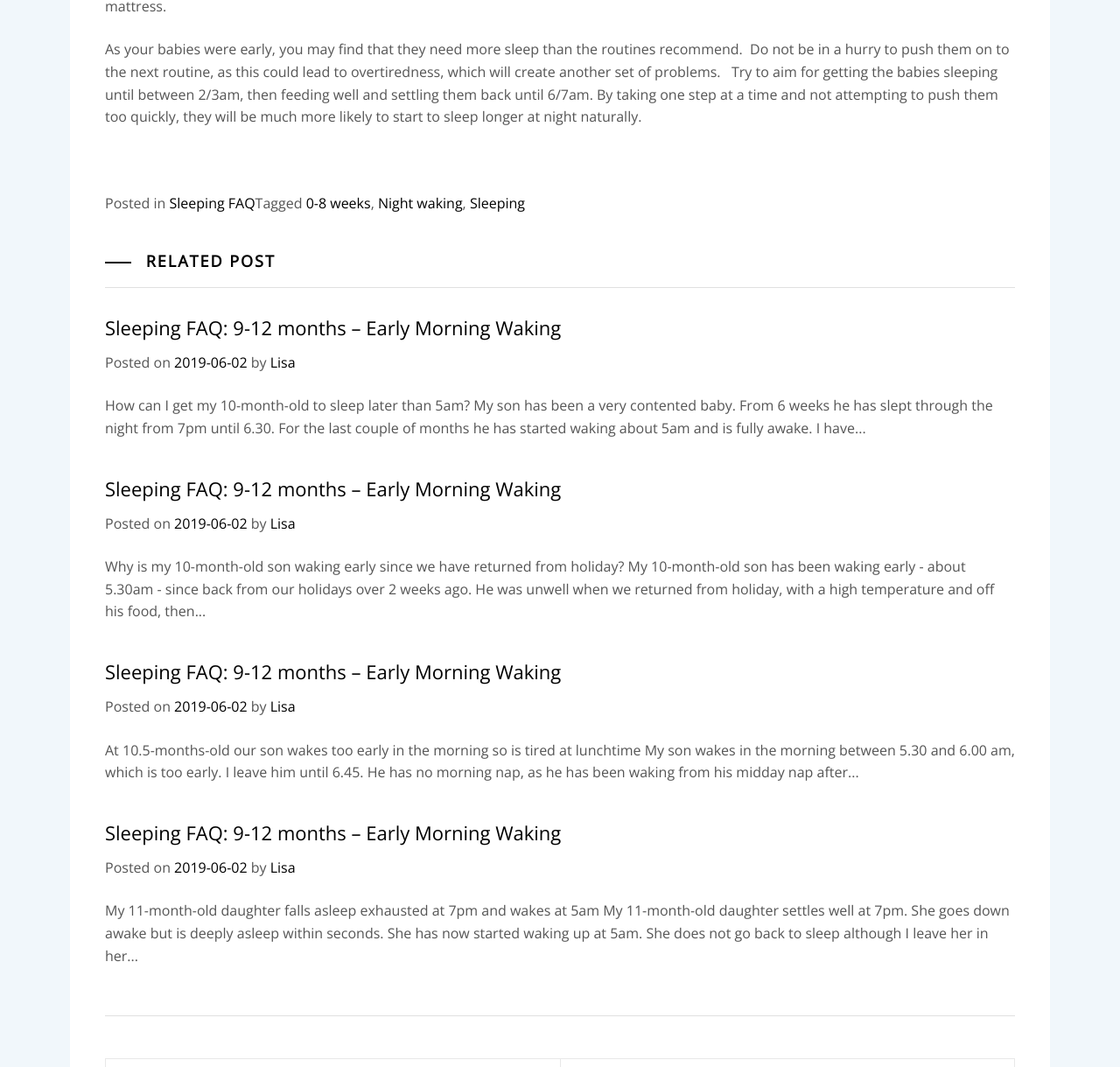Could you provide the bounding box coordinates for the portion of the screen to click to complete this instruction: "Click on 'Sleeping FAQ'"?

[0.151, 0.182, 0.228, 0.2]